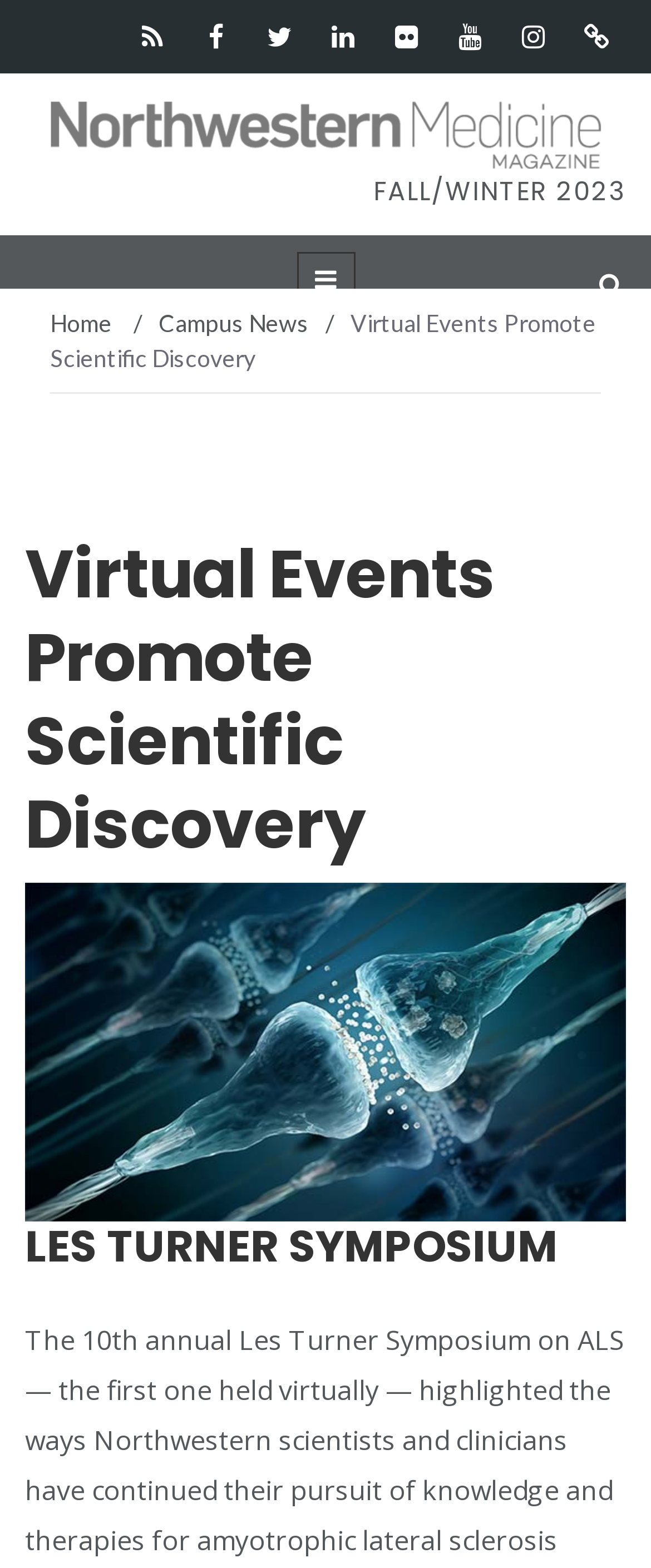How many main navigation links are there?
Provide an in-depth answer to the question, covering all aspects.

I counted the number of main navigation links at the top of the webpage, which are 'Home' and 'Campus News'.